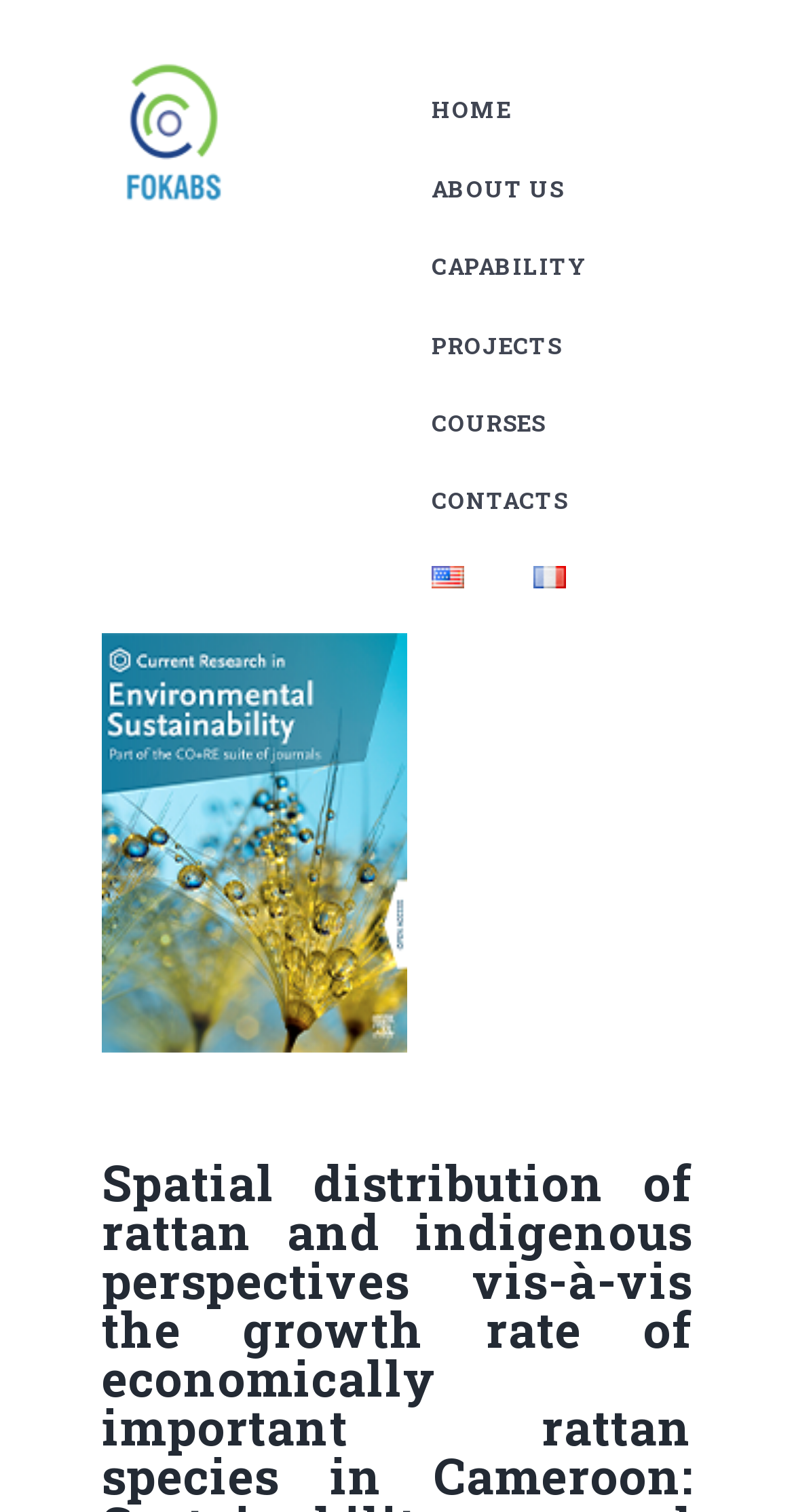Use the information in the screenshot to answer the question comprehensively: What is the language of the link on the top right?

I looked at the top right section of the webpage and found a link with an image, and the text associated with it is 'English', which indicates the language of the link.